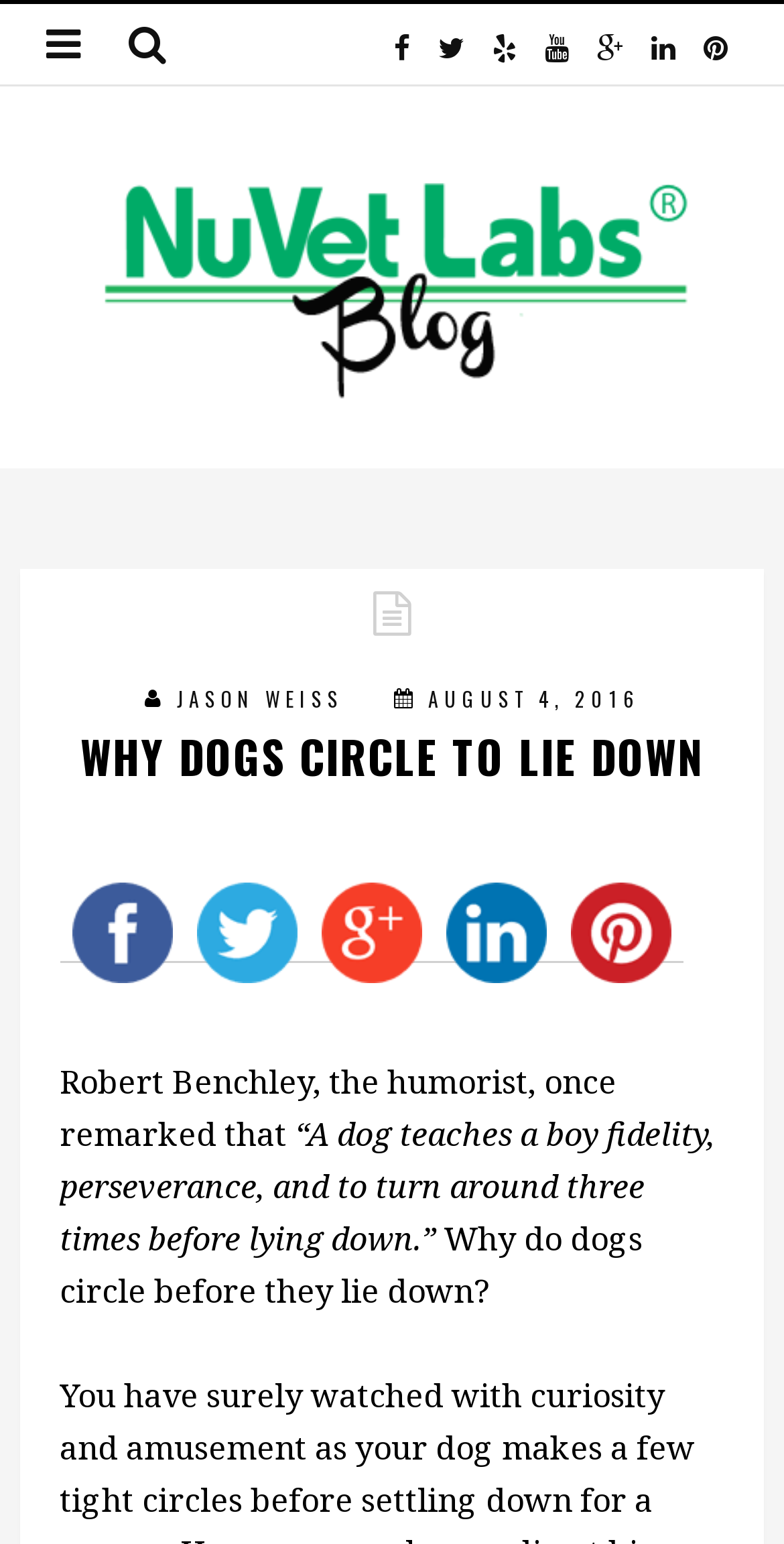Given the element description: "title="Connect With NuVet On Pinterest"", predict the bounding box coordinates of this UI element. The coordinates must be four float numbers between 0 and 1, given as [left, top, right, bottom].

[0.879, 0.003, 0.941, 0.055]